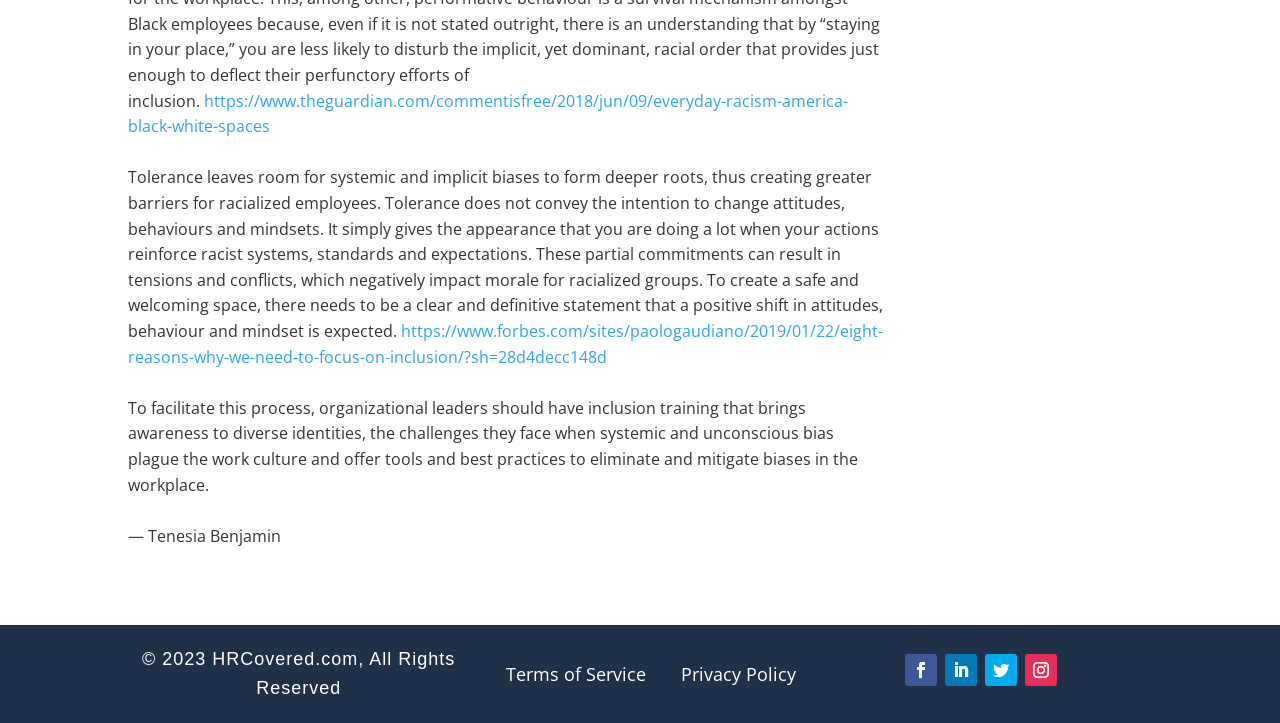How many social media links are present?
Using the visual information, respond with a single word or phrase.

4